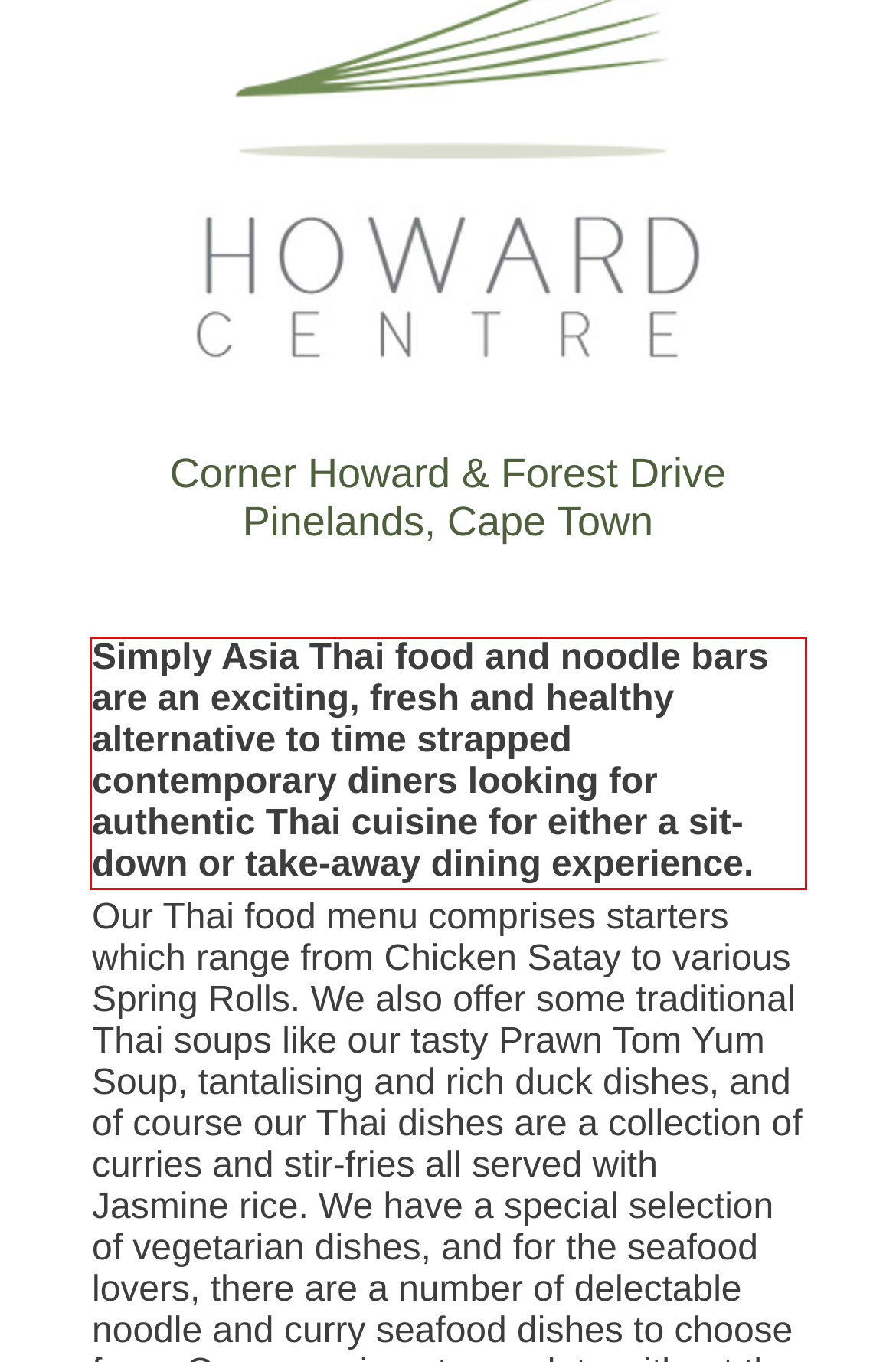Analyze the screenshot of the webpage and extract the text from the UI element that is inside the red bounding box.

Simply Asia Thai food and noodle bars are an exciting, fresh and healthy alternative to time strapped contemporary diners looking for authentic Thai cuisine for either a sit-down or take-away dining experience.